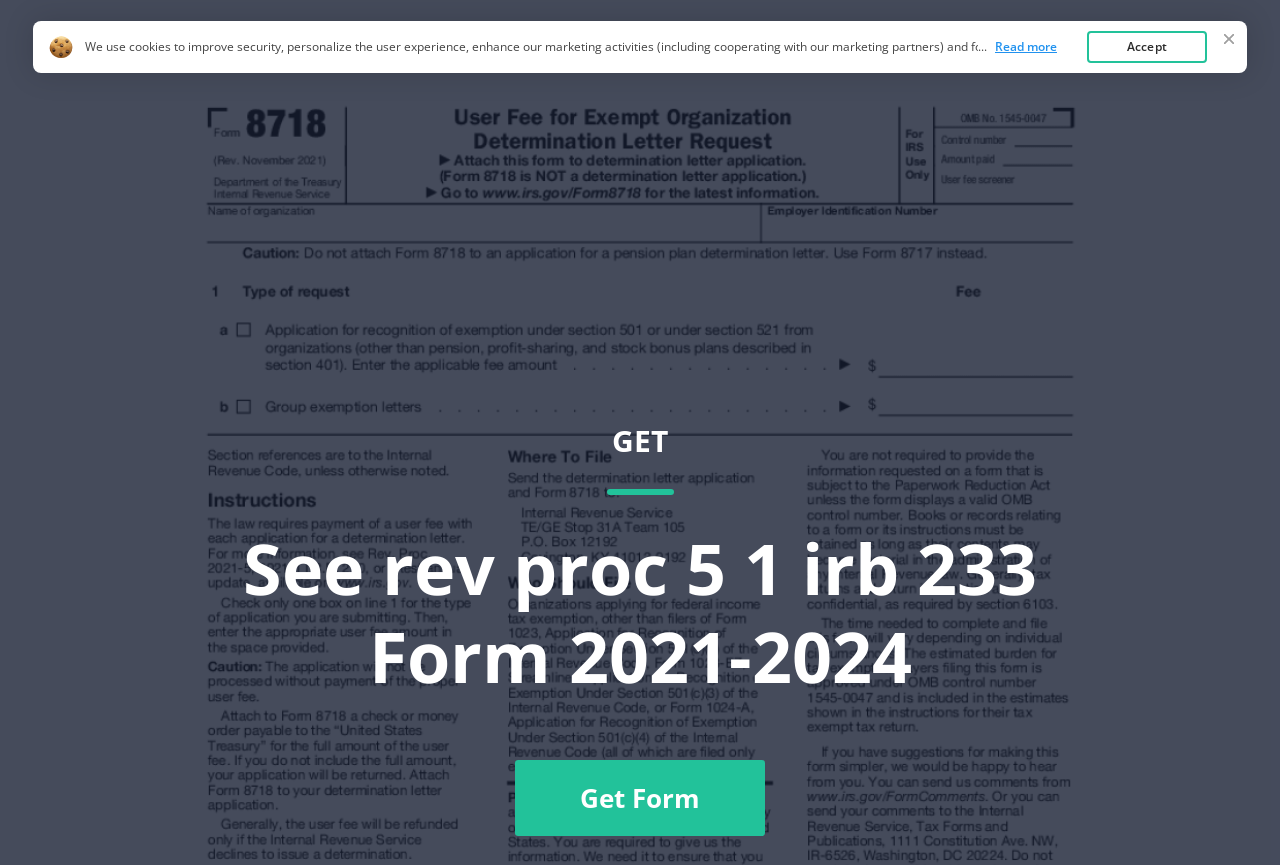What is the relationship between the 'Home' and 'Top Forms' links?
Look at the image and provide a detailed response to the question.

The 'Home' and 'Top Forms' links are likely navigation links that allow users to move to different sections of the website. The 'Home' link may return the user to the website's homepage, while the 'Top Forms' link may lead to a page listing popular or frequently accessed forms.